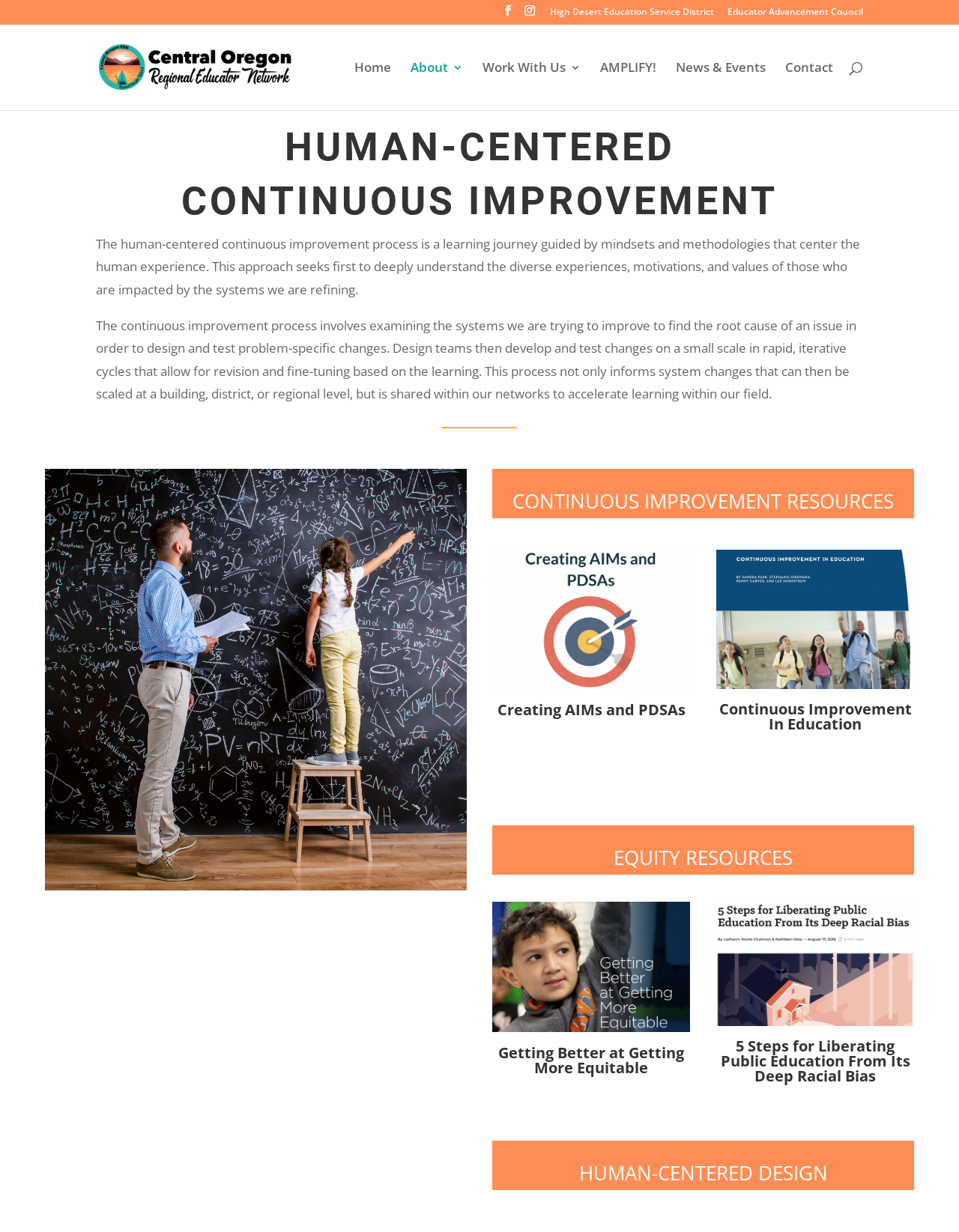Identify the bounding box coordinates of the section to be clicked to complete the task described by the following instruction: "Learn about Creating AIMs and PDSAs". The coordinates should be four float numbers between 0 and 1, formatted as [left, top, right, bottom].

[0.514, 0.57, 0.72, 0.588]